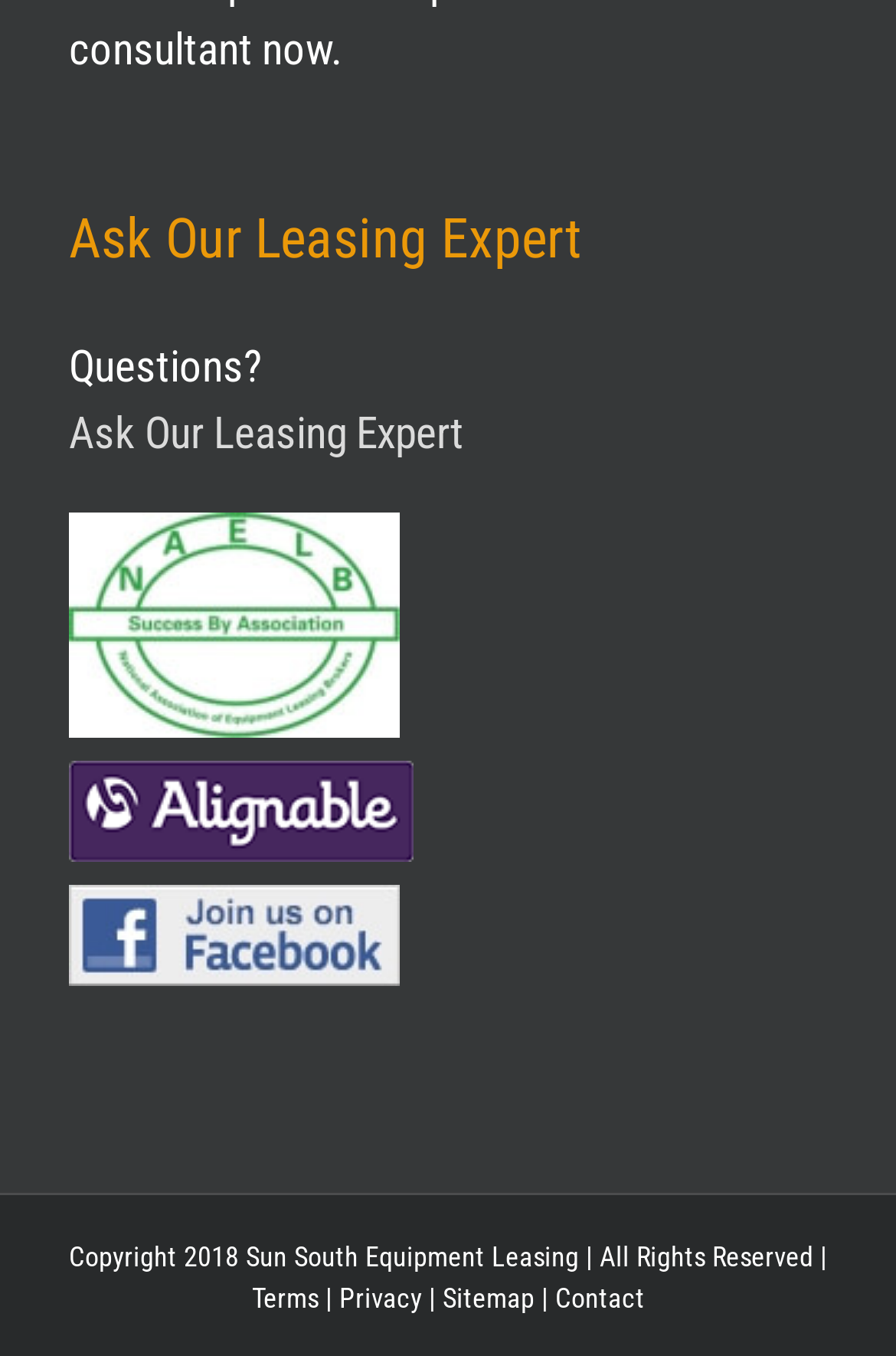What is the text above the 'Ask Our Leasing Expert' link?
Please answer the question with as much detail as possible using the screenshot.

Above the 'Ask Our Leasing Expert' link, there is a StaticText element with the text 'Questions?'.